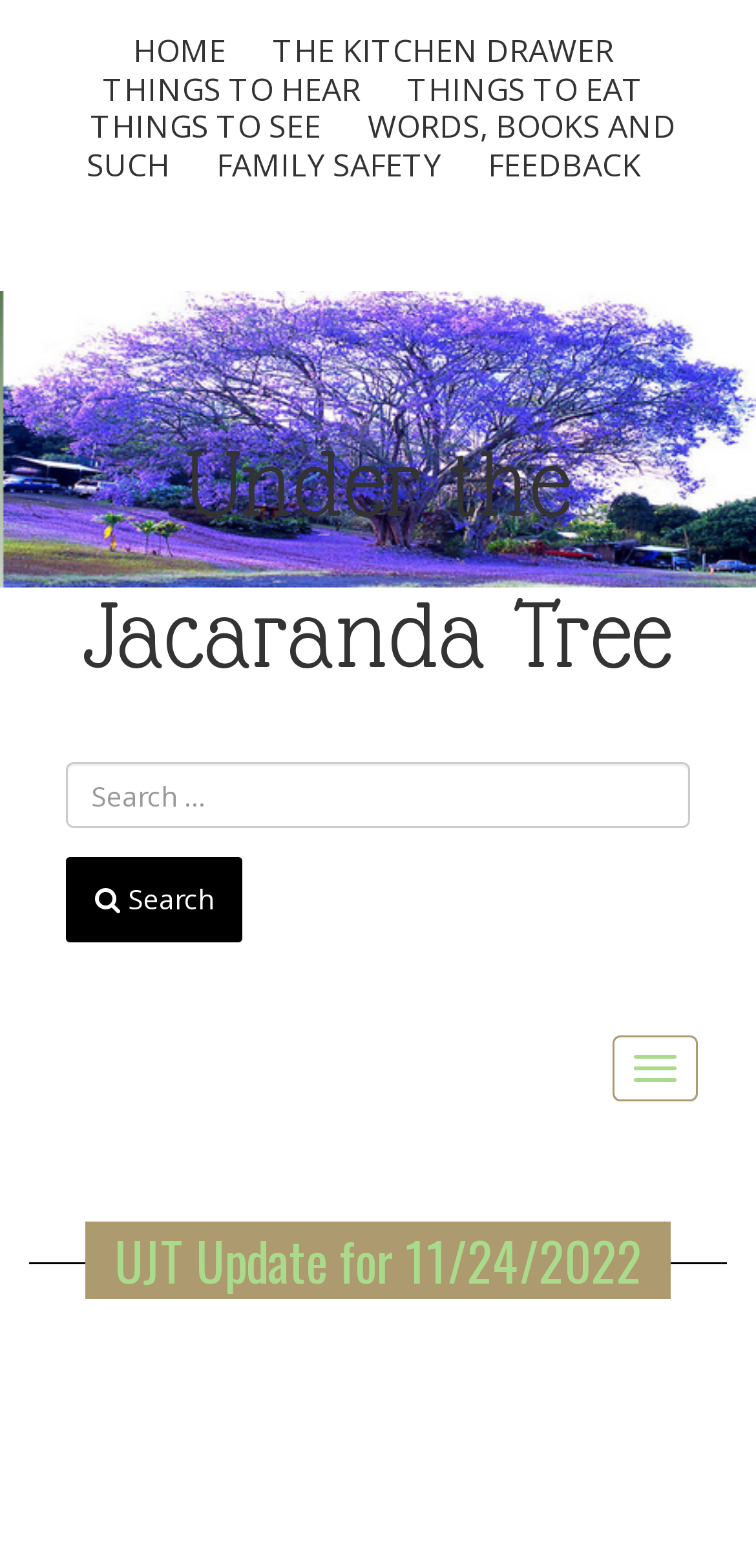What is the name of the website?
From the image, respond using a single word or phrase.

Under the Jacaranda Tree